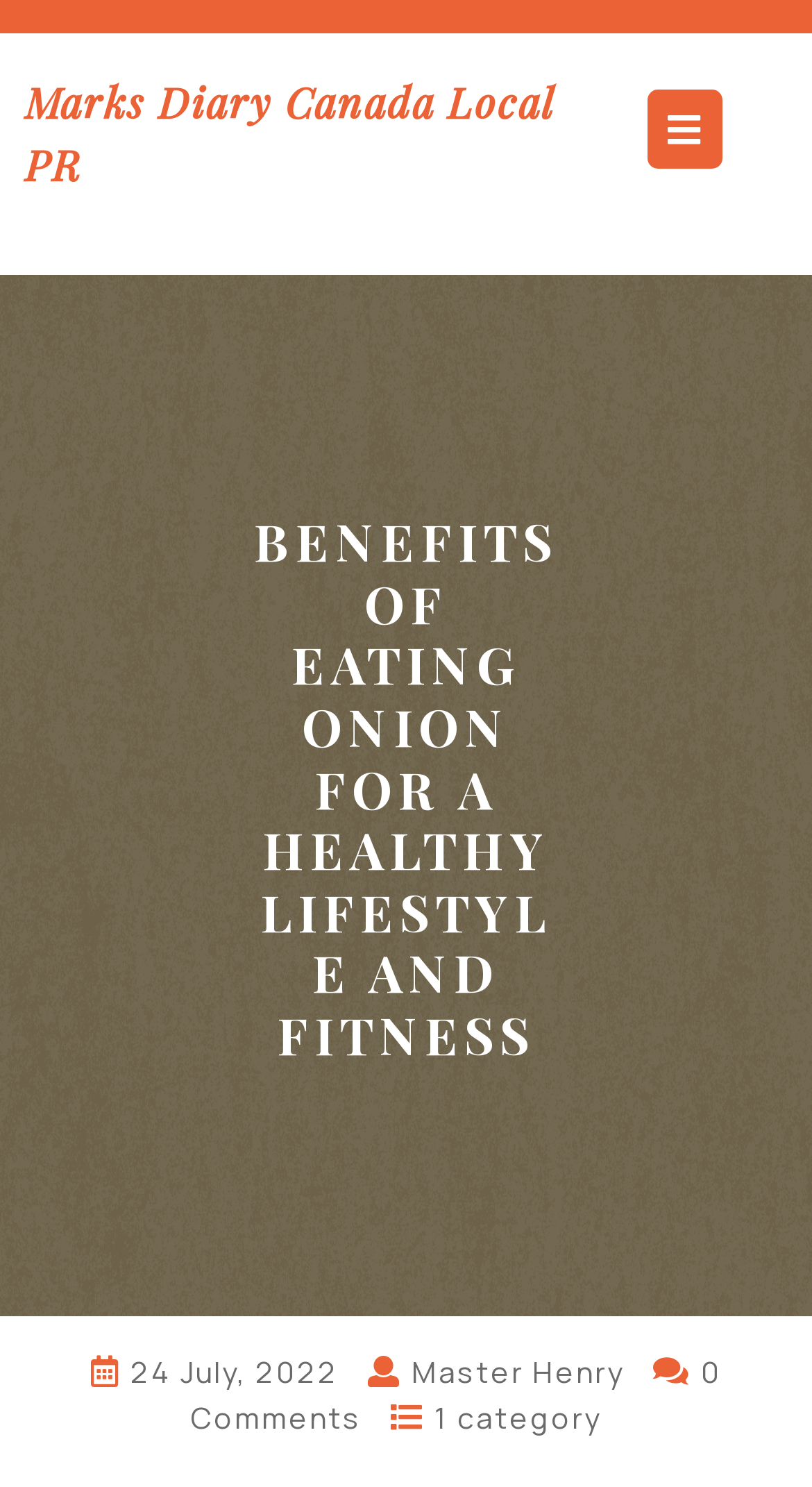Craft a detailed narrative of the webpage's structure and content.

The webpage appears to be a blog post or article about the benefits of eating onions for a healthy lifestyle and fitness. At the top of the page, there is a heading that reads "Marks Diary Canada Local PR" with a link to the same title. Below this, there is an open button on the right side of the page.

The main content of the page is an image that takes up most of the page, spanning from the top to the bottom. Above the image, there is a heading that reads "BENEFITS OF EATING ONION FOR A HEALTHY LIFESTYLE AND FITNESS" in a prominent font size.

Below the heading, there are four lines of text. The first line reads "24 July, 2022", which appears to be the date the article was published. The second line reads "Master Henry", which is likely the author's name. The third line reads "0 Comments", indicating that there are no comments on the article. The fourth line reads "1 category", which suggests that the article is categorized under a single topic.

Overall, the webpage has a simple layout with a prominent image and a few lines of text that provide context about the article.